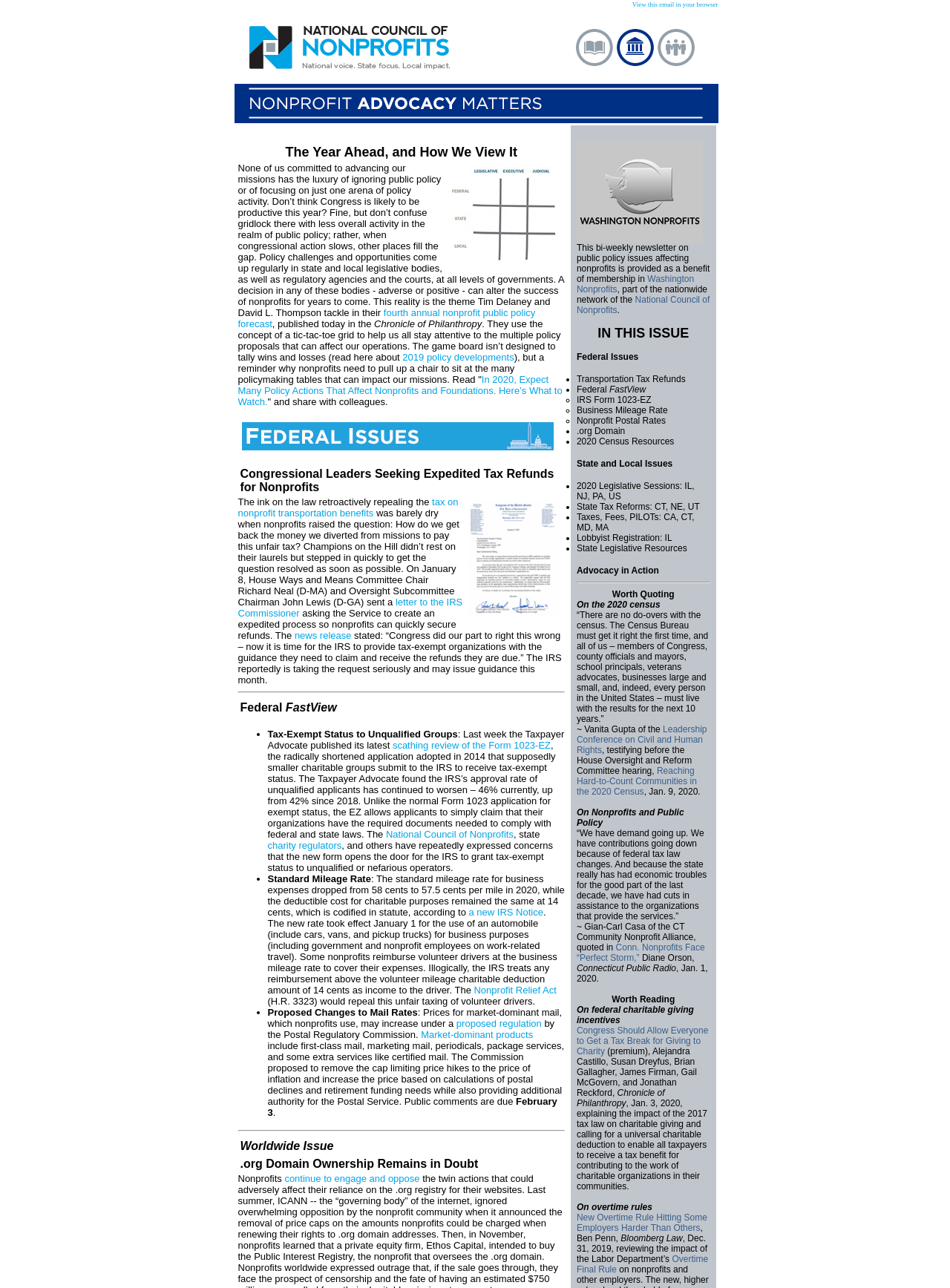Identify the bounding box coordinates of the section that should be clicked to achieve the task described: "Read the fourth annual nonprofit public policy forecast".

[0.25, 0.238, 0.564, 0.256]